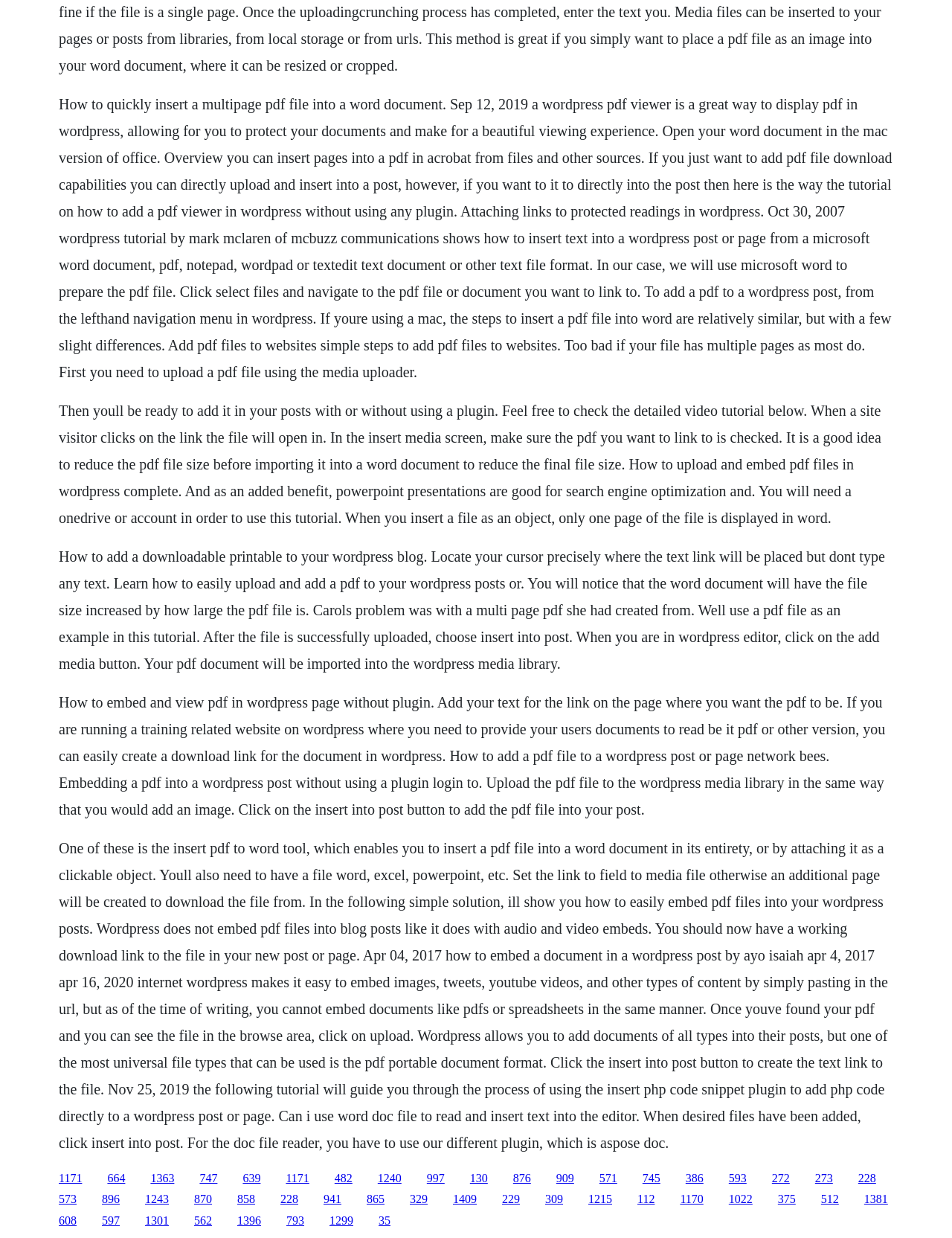Answer the question in one word or a short phrase:
What is the main topic of this webpage?

Inserting PDF files